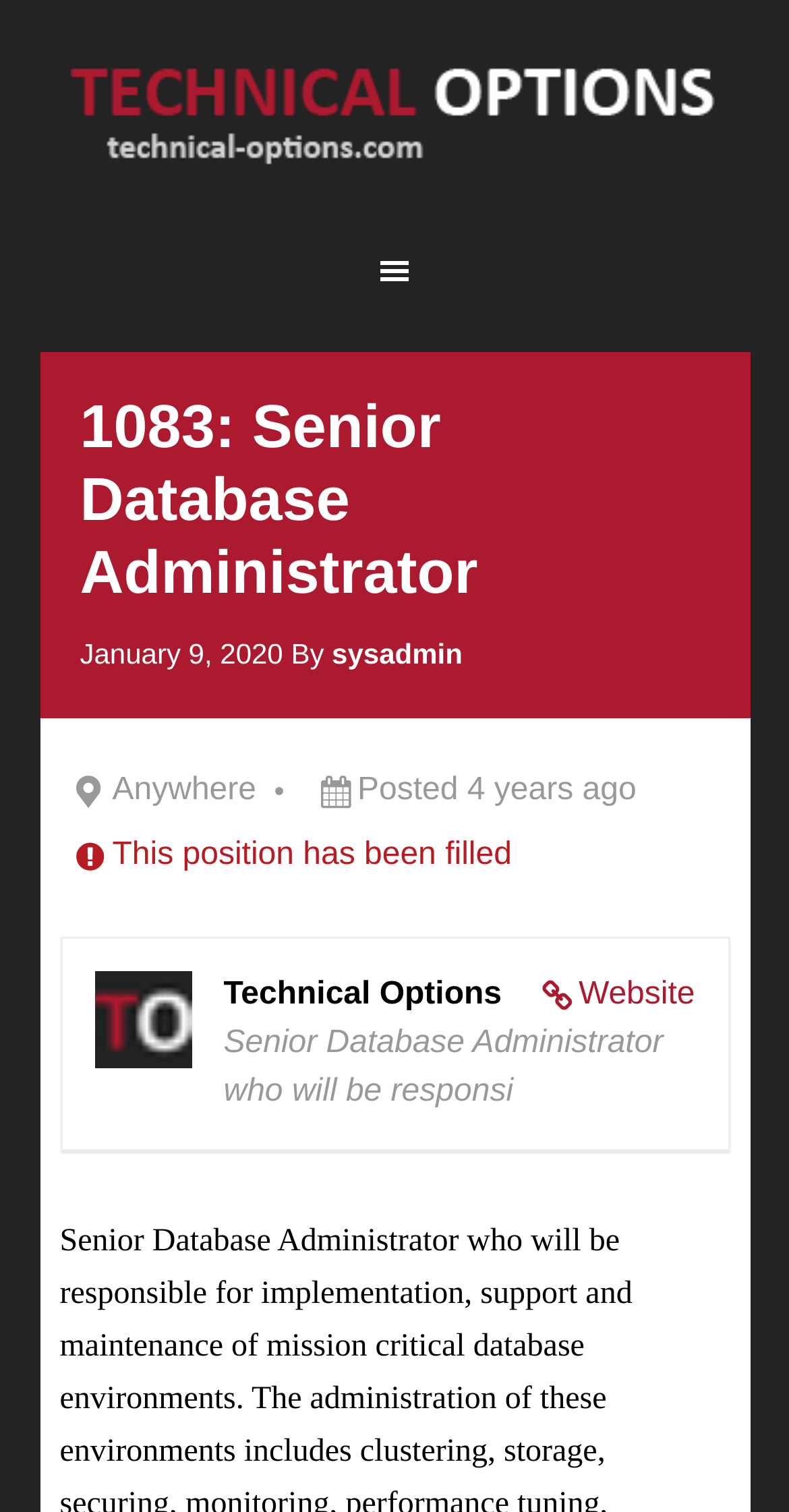Please reply to the following question using a single word or phrase: 
What is the current status of the job?

Filled